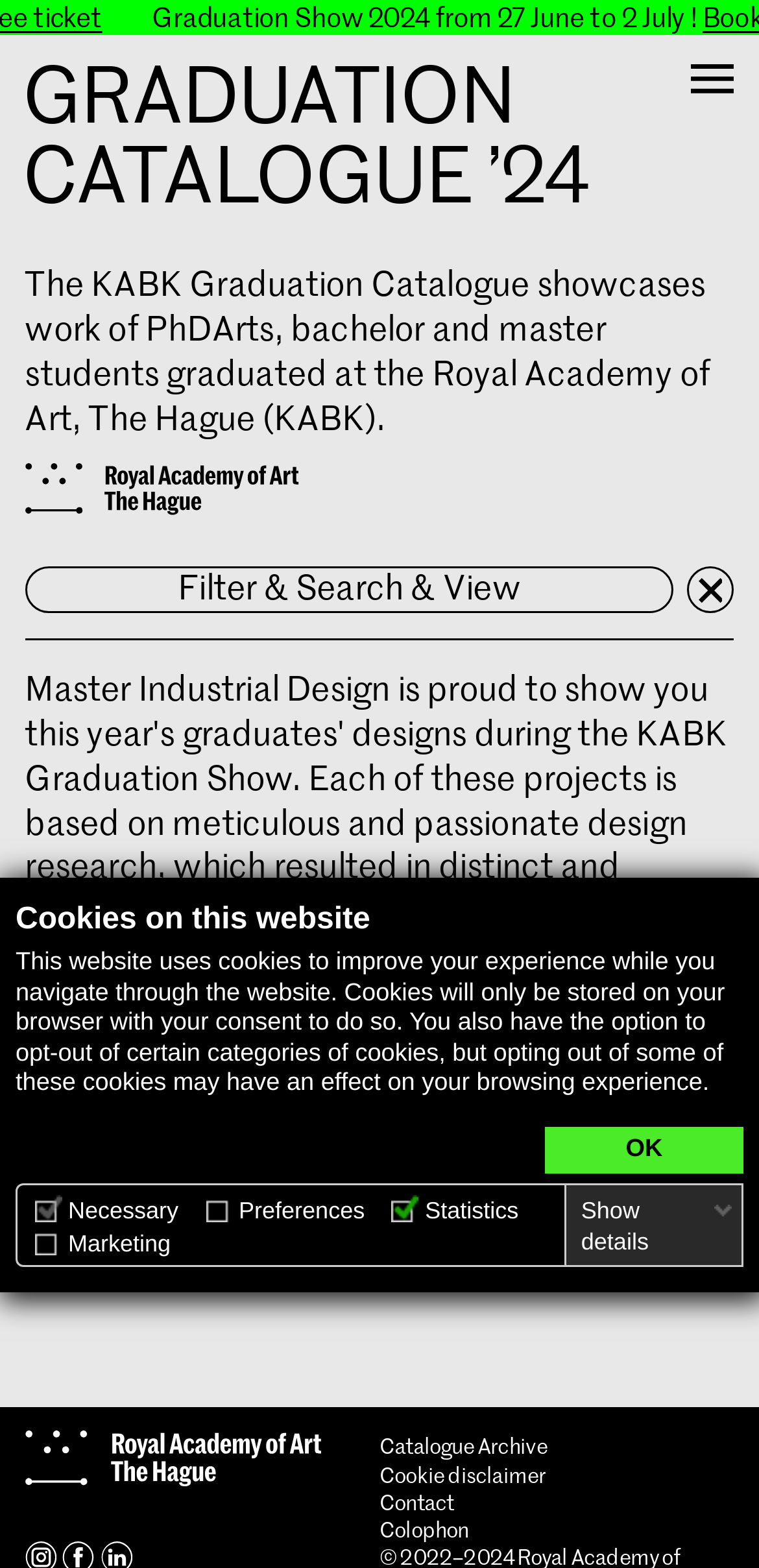Describe all the visual and textual components of the webpage comprehensively.

The webpage is the KABK Graduation Catalogue, showcasing the work of bachelor, master, and PhD students of the Royal Academy of Art, The Hague. At the top of the page, there is a dialog box with a heading "Cookies on this website" and a description of how the website uses cookies. Below this, there is a button to accept cookies.

On the top right corner, there is a small image and a link. The main content of the page starts below this, with a heading "GRADUATION CATALOGUE ’24" followed by a brief description of the catalogue.

Below this, there is an image, and then a link to "Filter & Search & View" with an accompanying icon. On the right side of this link, there is another link with an icon. Further down, there is a "Read more" button.

The main content area is divided into sections, with a search result section that currently displays "No results." There is a "Reset filter" link next to this. Below this, there are several links, including one with an icon, and then links to "Catalogue Archive", "Cookie disclaimer", "Contact", and "Colophon" at the bottom of the page.